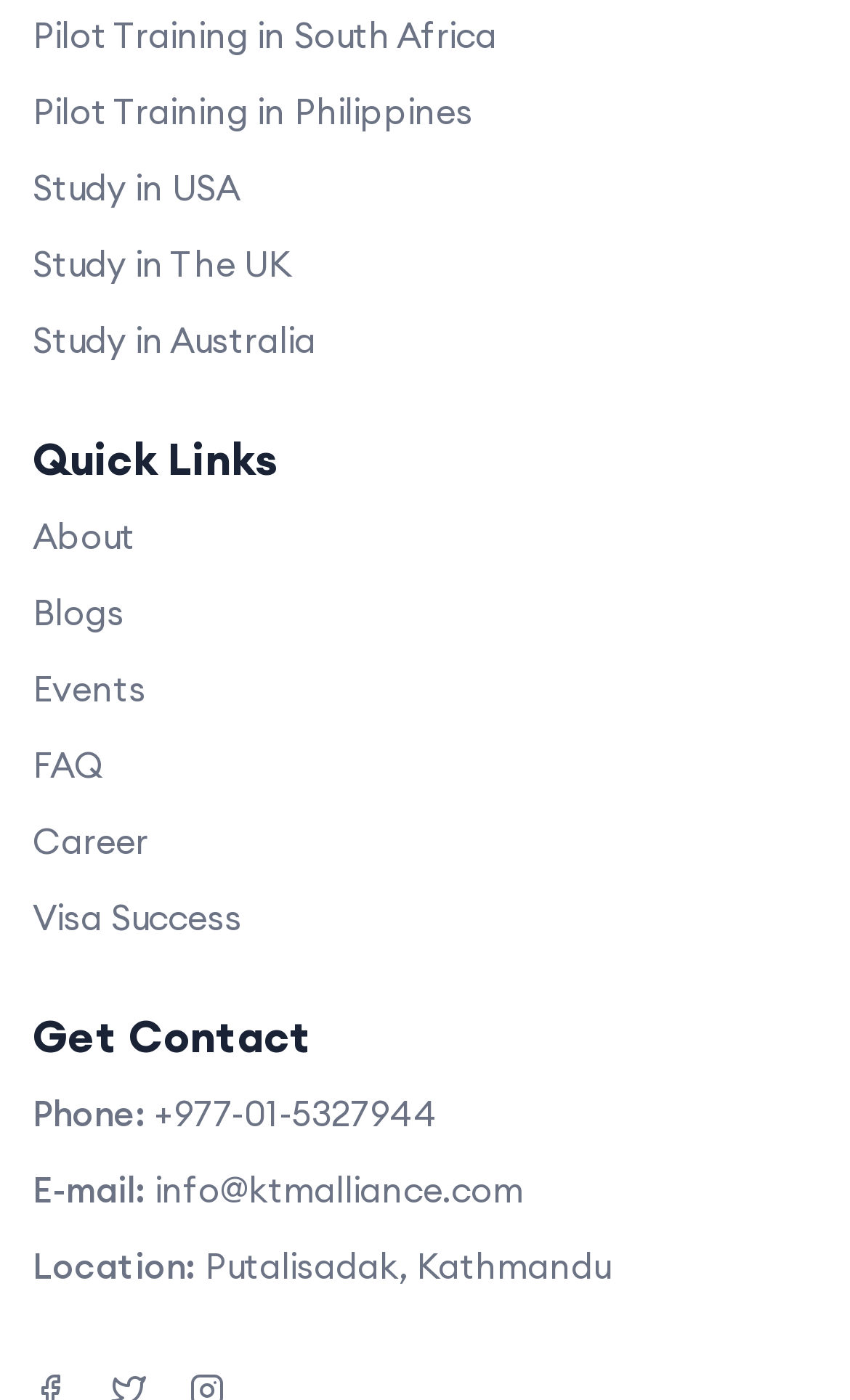How many links are available under Quick Links?
Answer briefly with a single word or phrase based on the image.

6